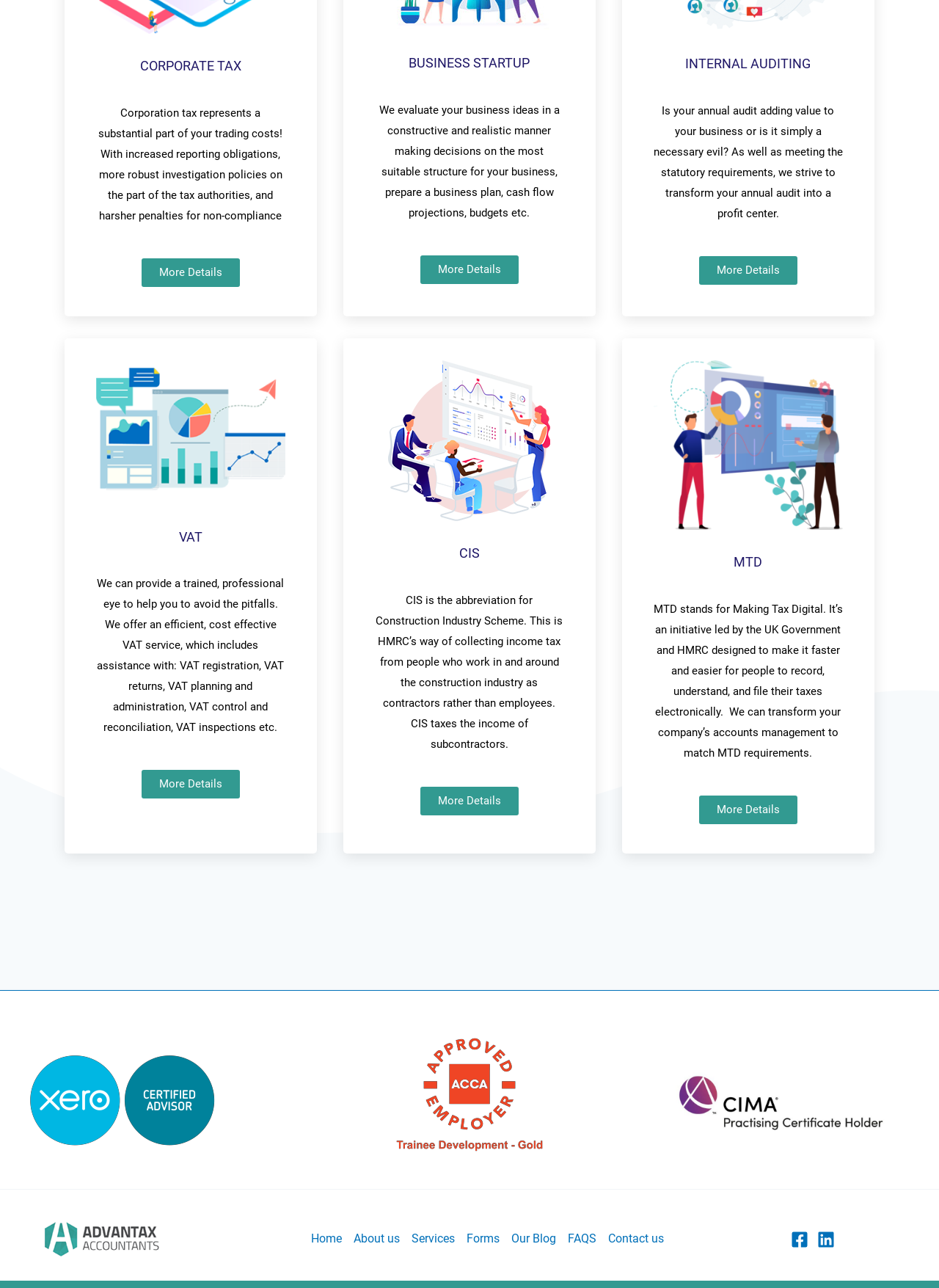Identify the bounding box coordinates for the element you need to click to achieve the following task: "Click the 'More Details' button under 'CIS'". Provide the bounding box coordinates as four float numbers between 0 and 1, in the form [left, top, right, bottom].

[0.448, 0.611, 0.552, 0.633]